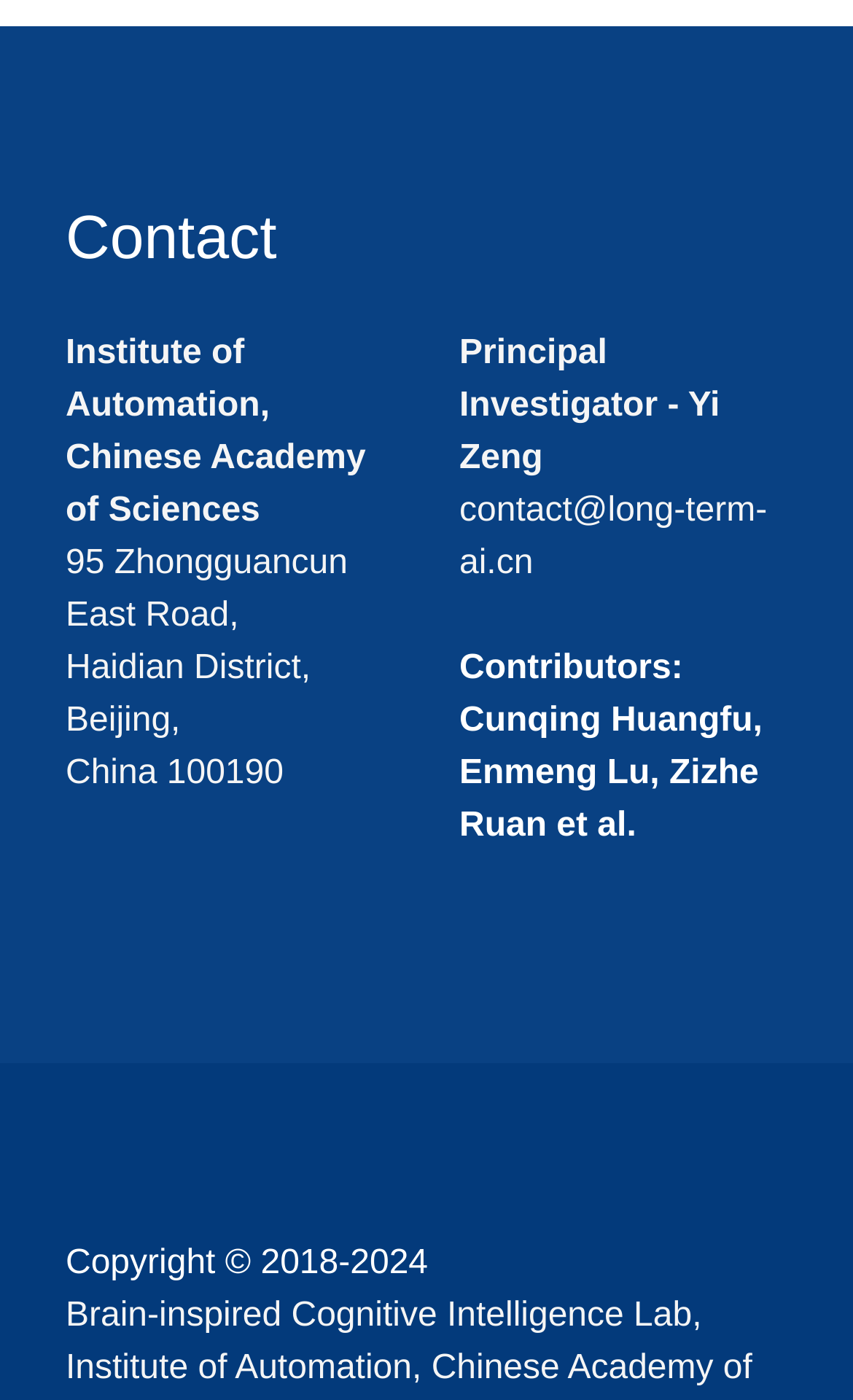What is the email address to contact?
Using the information from the image, provide a comprehensive answer to the question.

The answer can be found by looking at the link element with the text 'contact@long-term-ai.cn' which is located at the middle of the page.